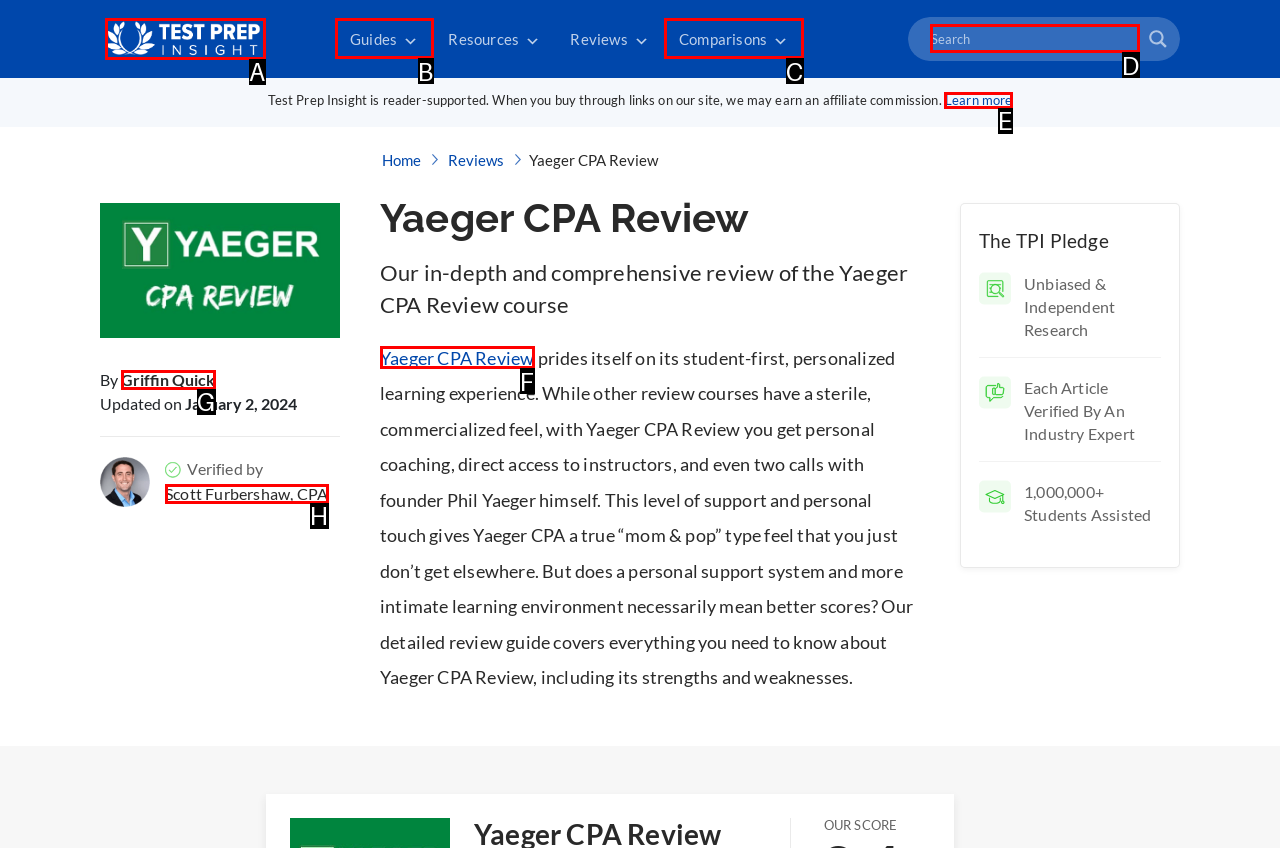Please indicate which option's letter corresponds to the task: Search for a specific term by examining the highlighted elements in the screenshot.

D